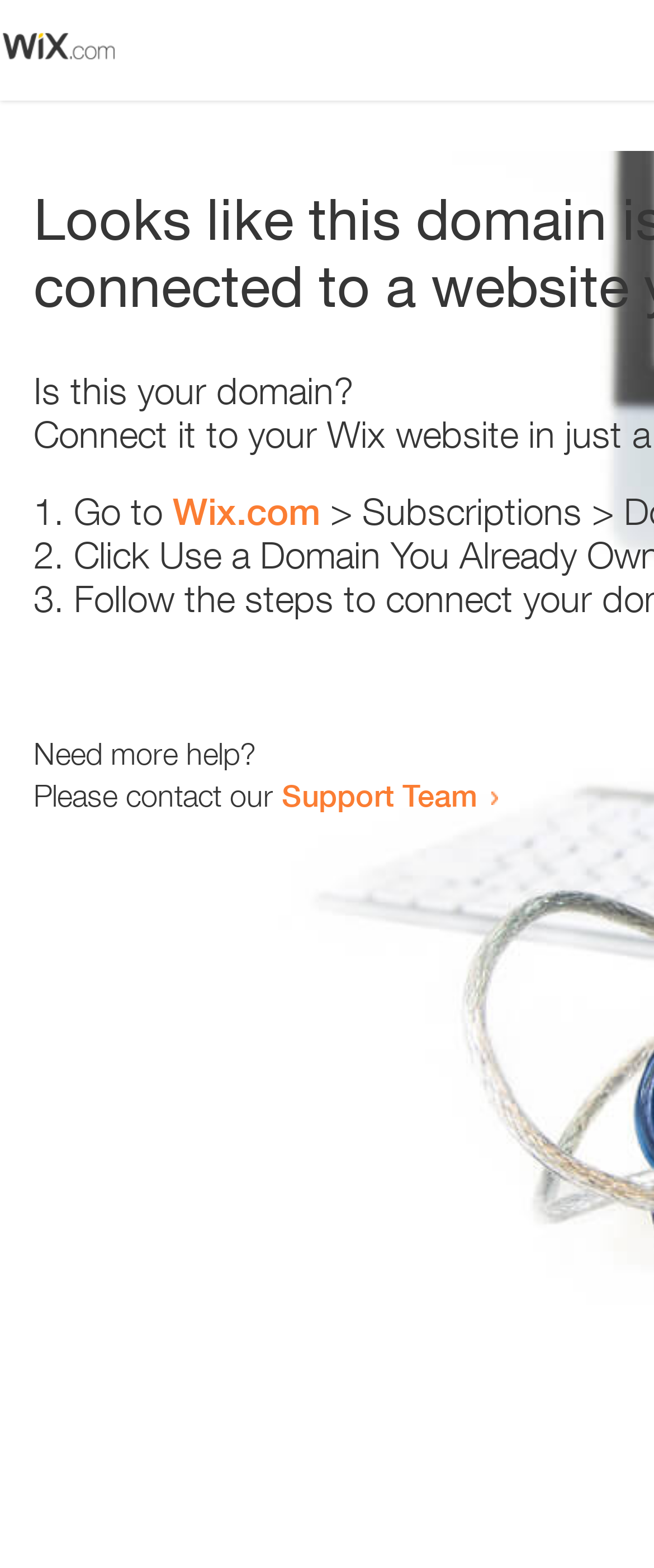Is the webpage providing troubleshooting steps?
Identify the answer in the screenshot and reply with a single word or phrase.

Yes